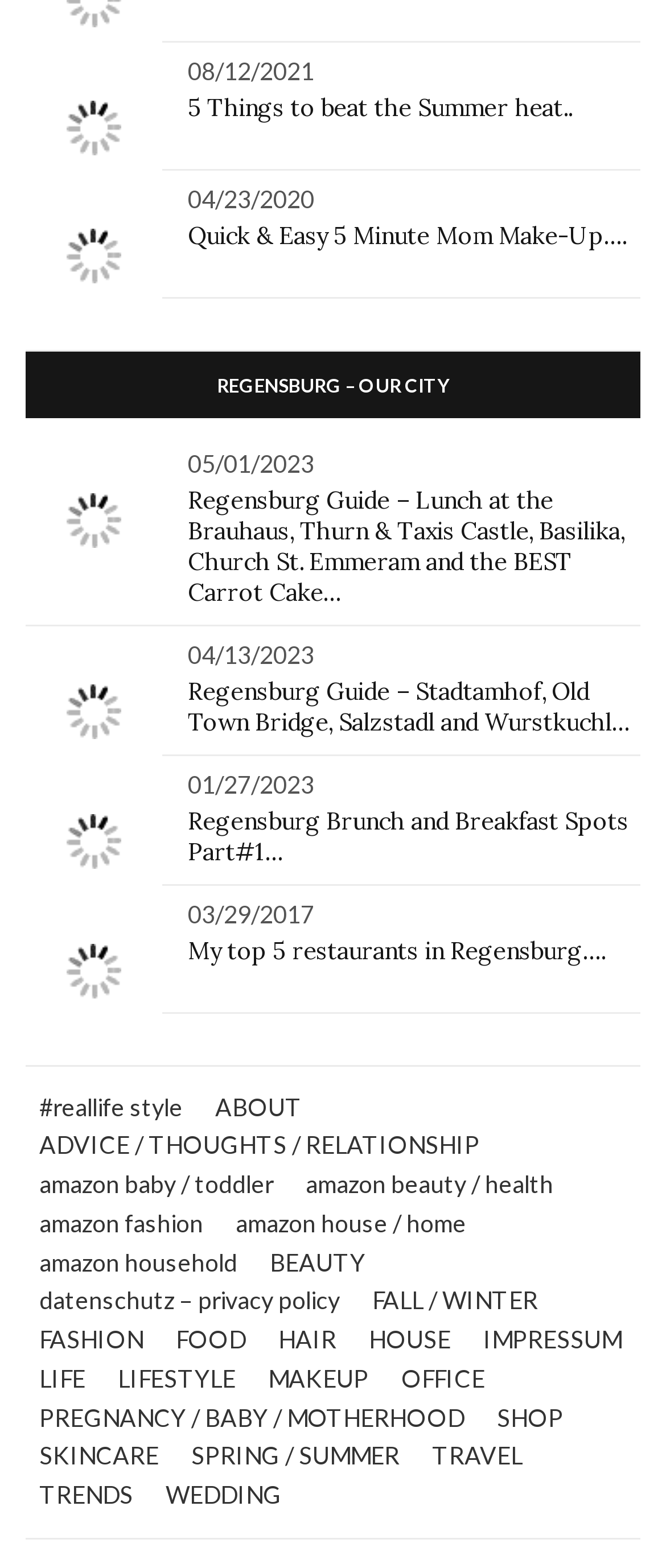Specify the bounding box coordinates (top-left x, top-left y, bottom-right x, bottom-right y) of the UI element in the screenshot that matches this description: FOOD

[0.264, 0.843, 0.369, 0.867]